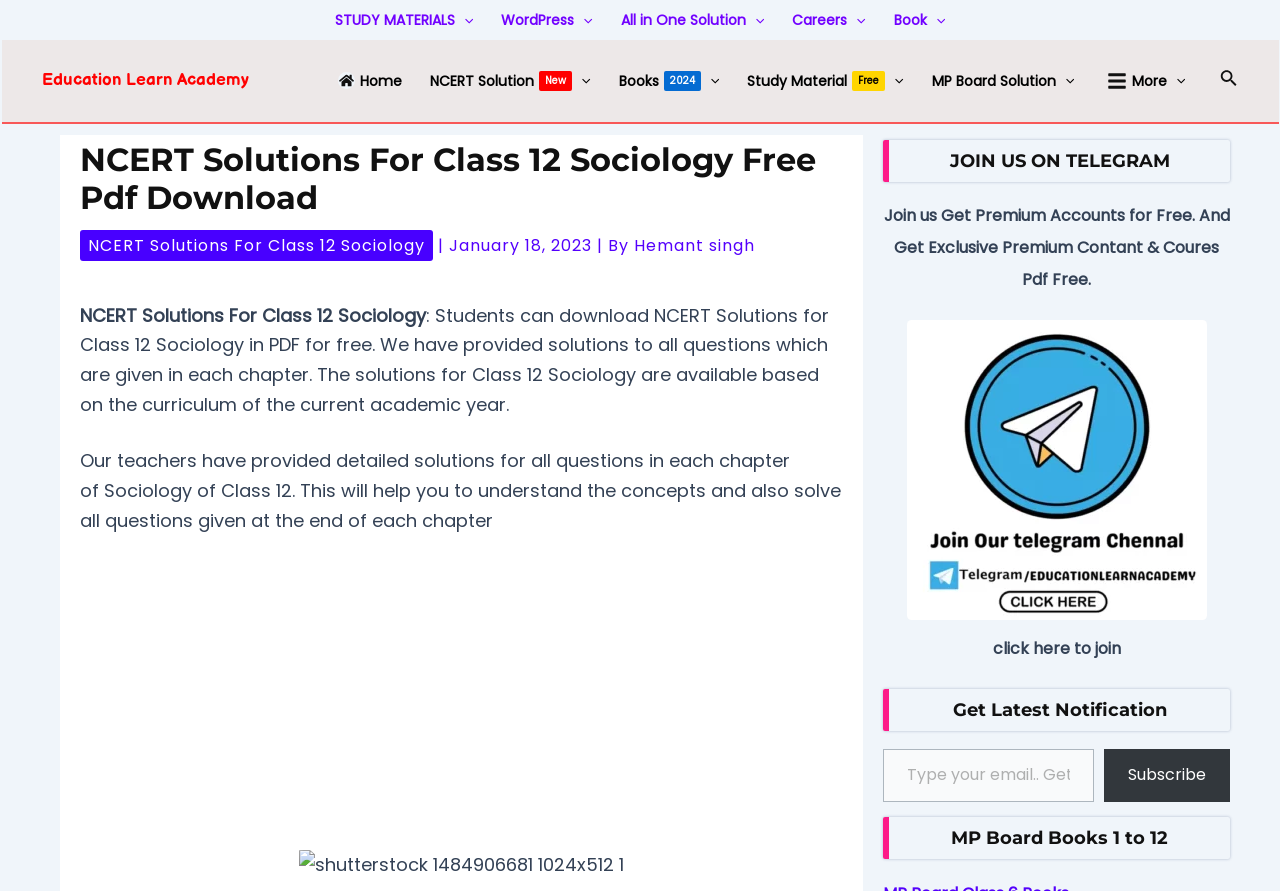What is the purpose of the webpage?
Ensure your answer is thorough and detailed.

The purpose of the webpage can be inferred from the text on the webpage, which states 'Students can download NCERT Solutions for Class 12 Sociology in PDF for free. We have provided solutions to all questions which are given in each chapter'.